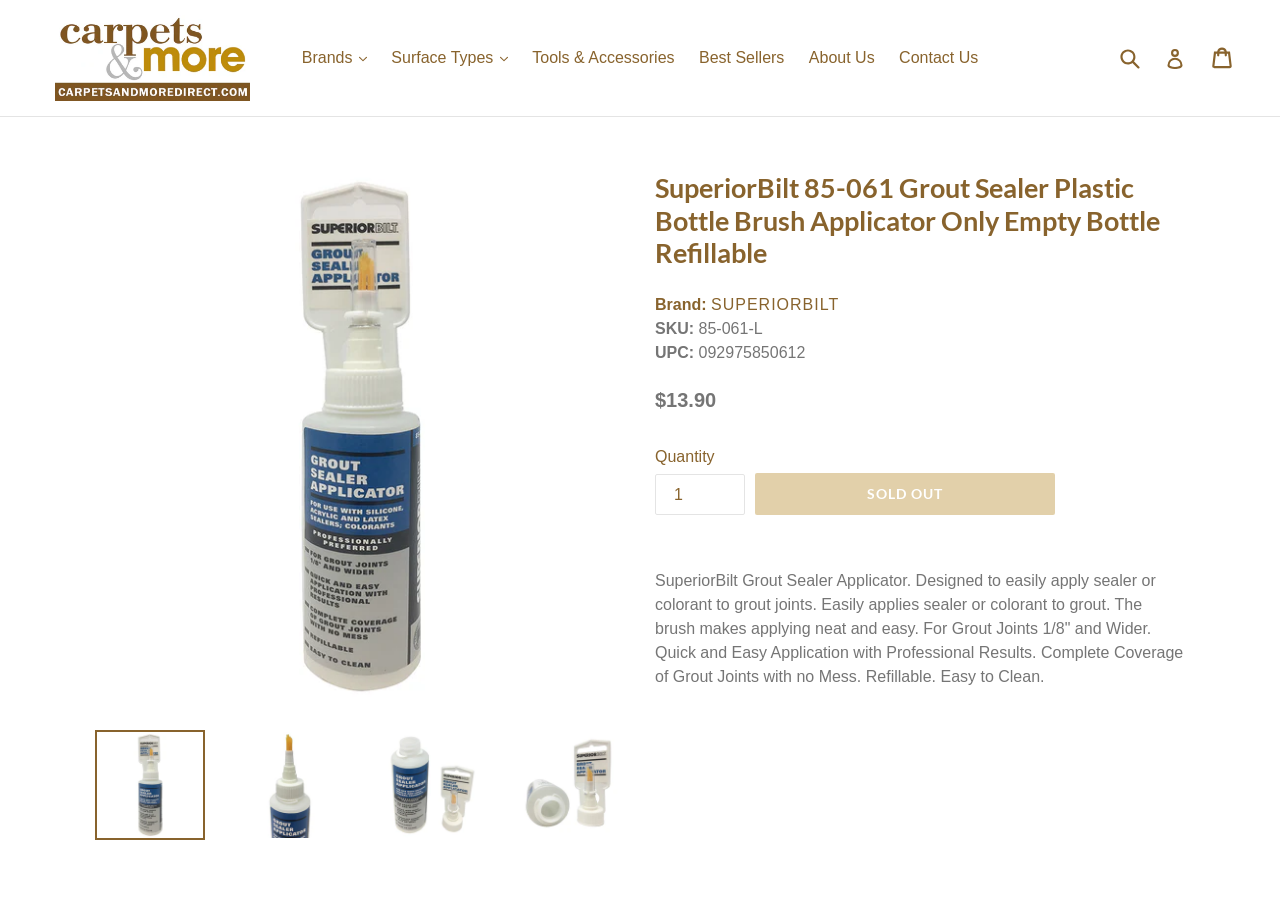Find the bounding box coordinates of the clickable area that will achieve the following instruction: "View the 'Out of the Fire' exhibit information".

None